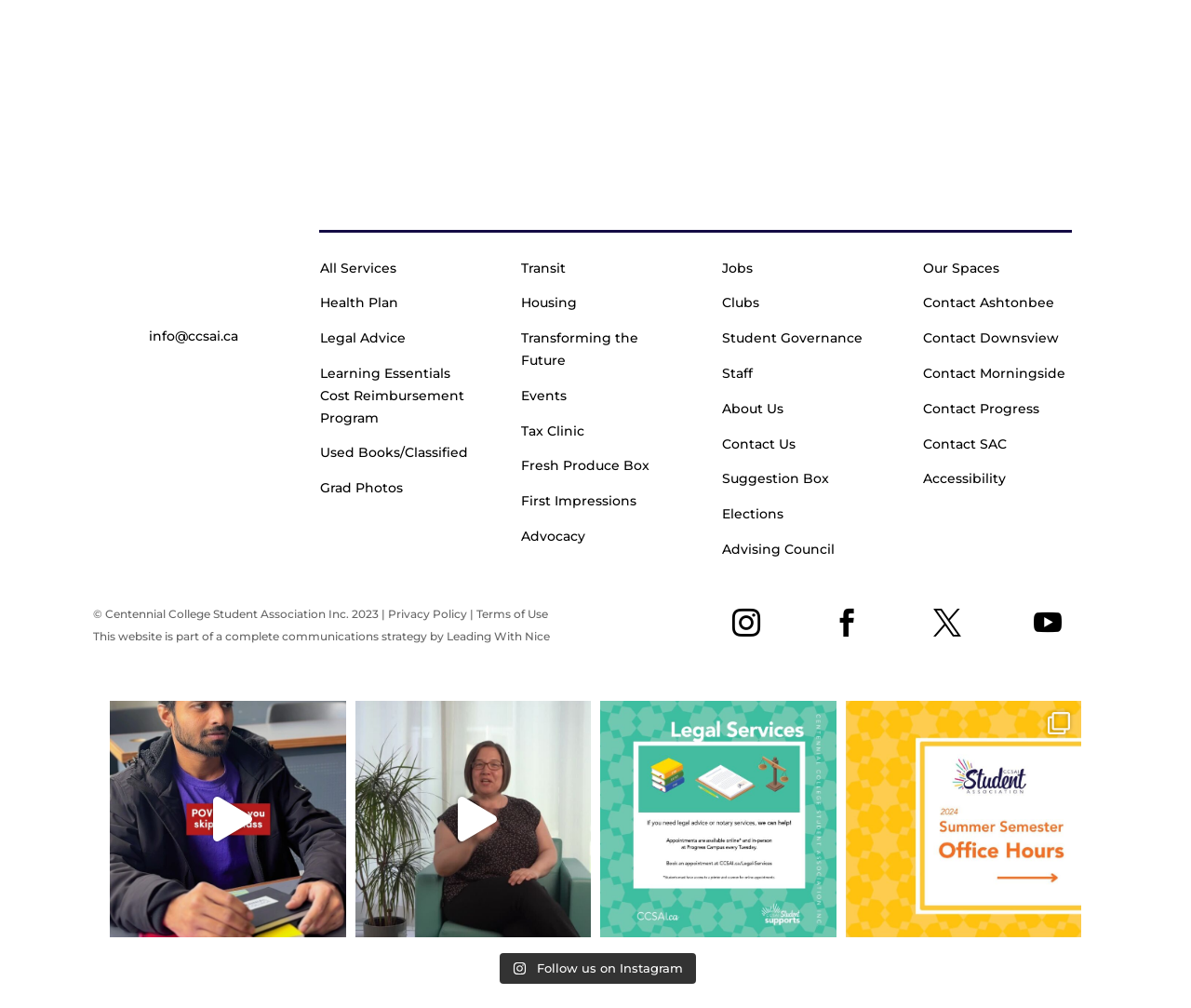Determine the bounding box coordinates of the clickable element to achieve the following action: 'Open the 'Grad Photos''. Provide the coordinates as four float values between 0 and 1, formatted as [left, top, right, bottom].

[0.269, 0.476, 0.338, 0.492]